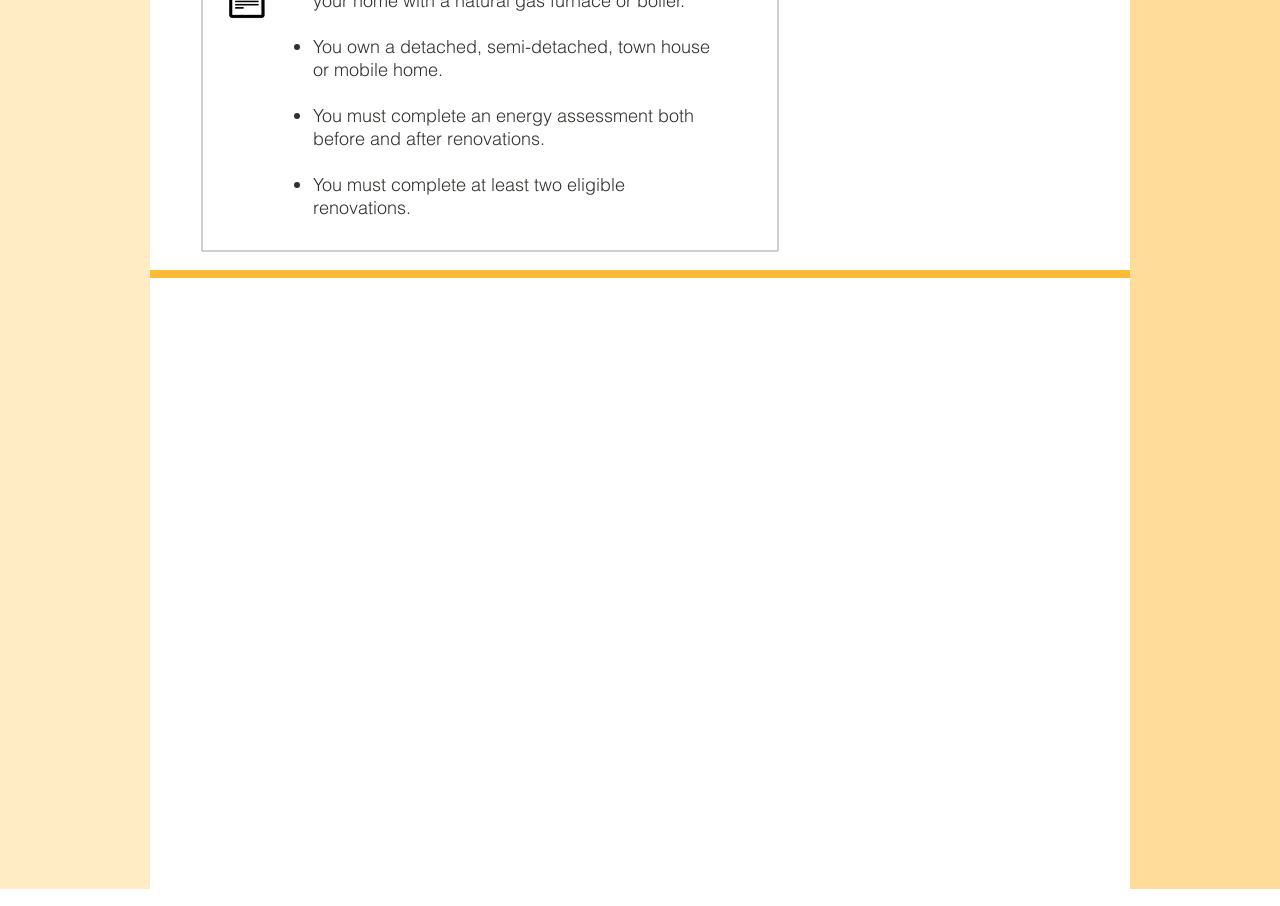Please give a succinct answer using a single word or phrase:
What type of property does the user own?

Detached, semi-detached, town house or mobile home